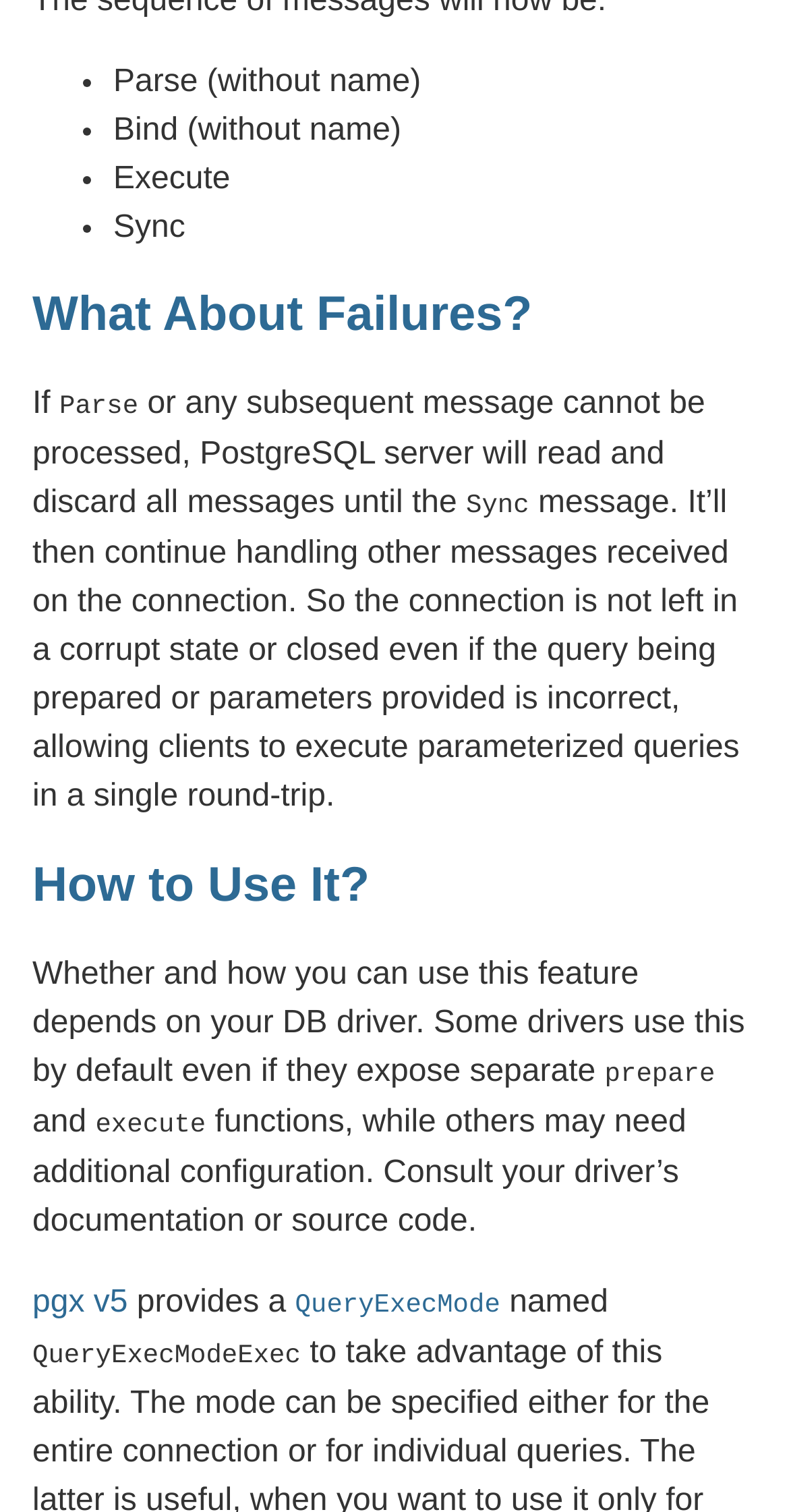What is the purpose of the QueryExecMode?
Please provide a single word or phrase in response based on the screenshot.

To provide a named execution mode